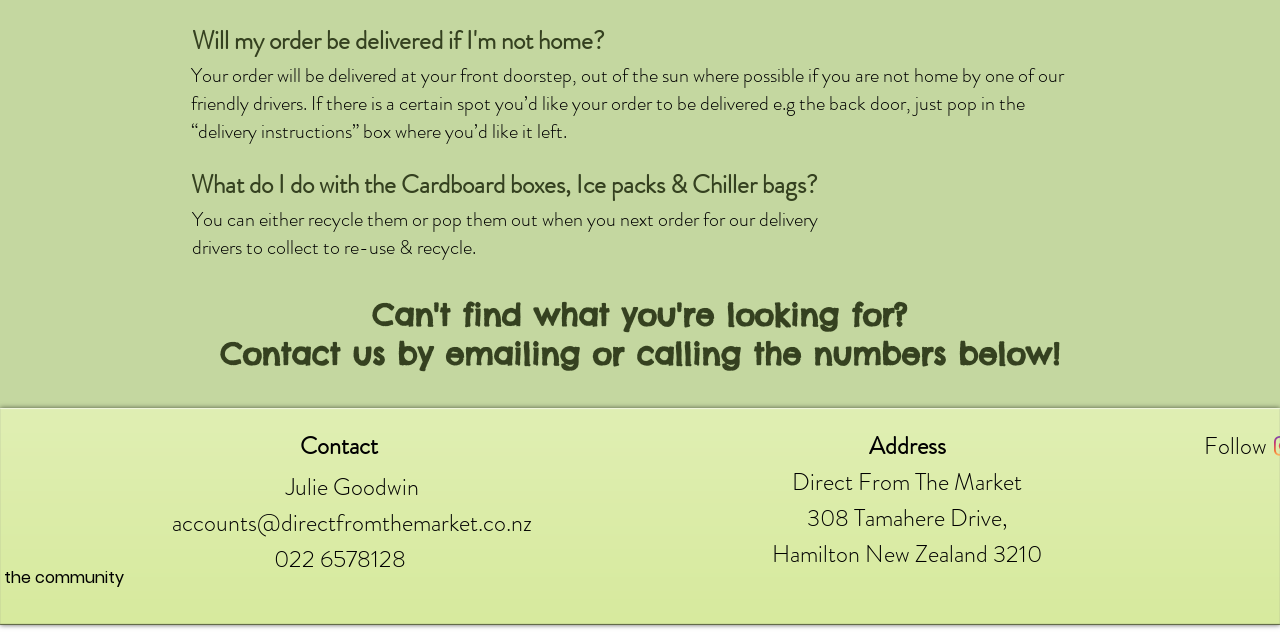Given the following UI element description: "accounts@directfromthemarket.co.nz", find the bounding box coordinates in the webpage screenshot.

[0.134, 0.791, 0.416, 0.844]